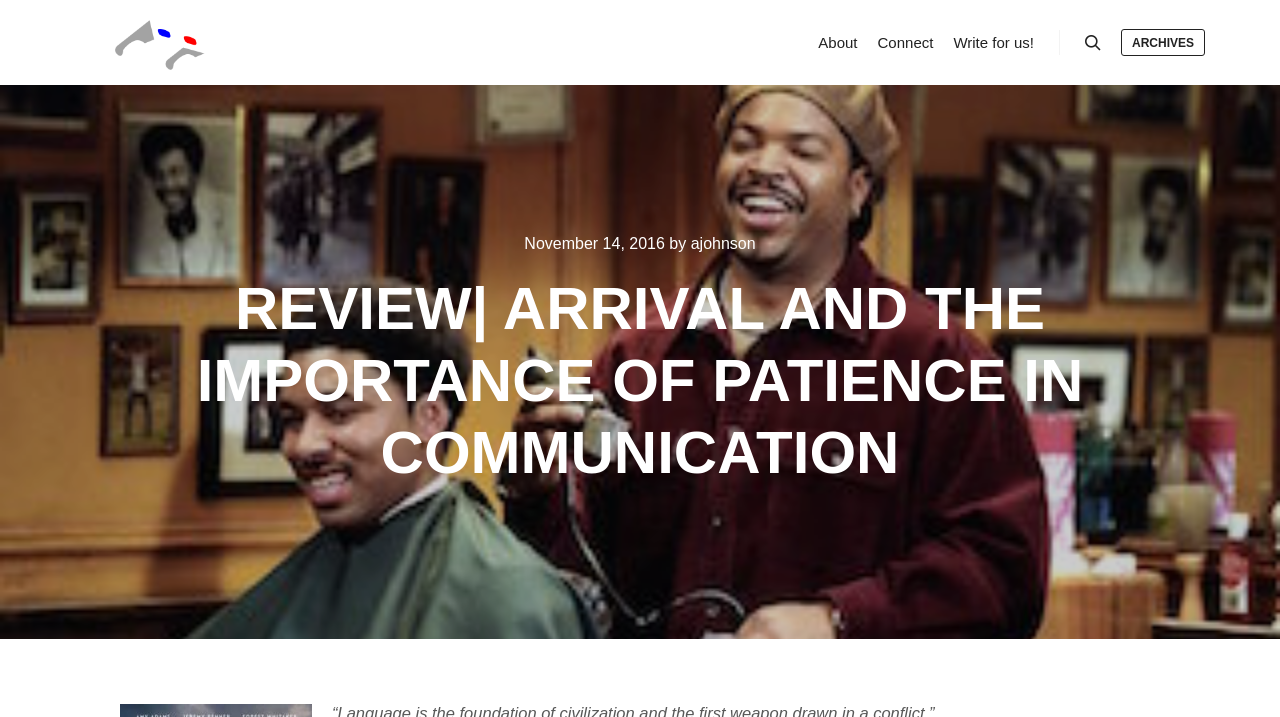Based on the element description Archives, identify the bounding box of the UI element in the given webpage screenshot. The coordinates should be in the format (top-left x, top-left y, bottom-right x, bottom-right y) and must be between 0 and 1.

[0.876, 0.04, 0.941, 0.078]